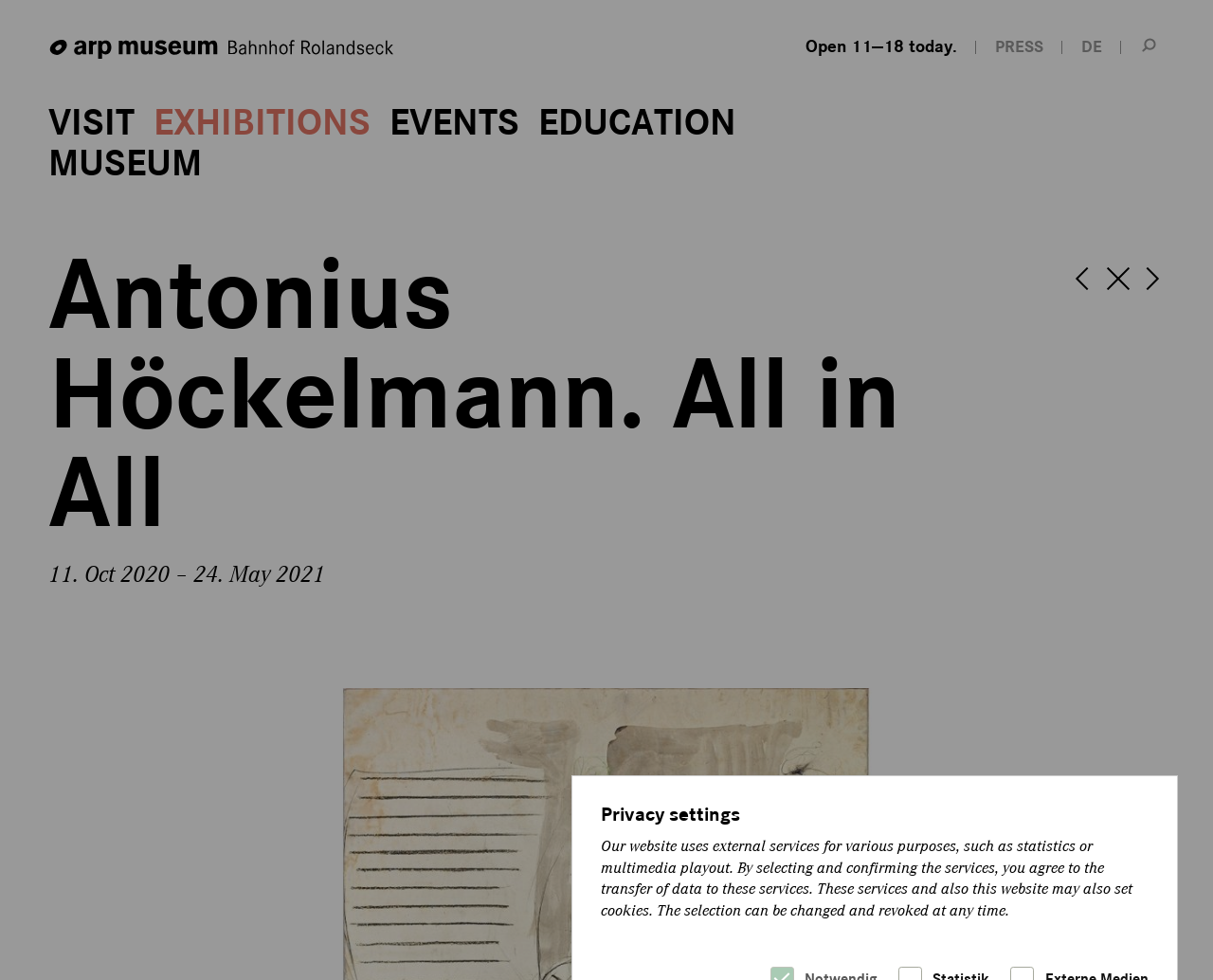Please examine the image and provide a detailed answer to the question: What is the current status of the museum?

I found the answer by looking at the link with the text 'Open 11—18 today.' which is located at the top right corner of the webpage, indicating the current status of the museum.